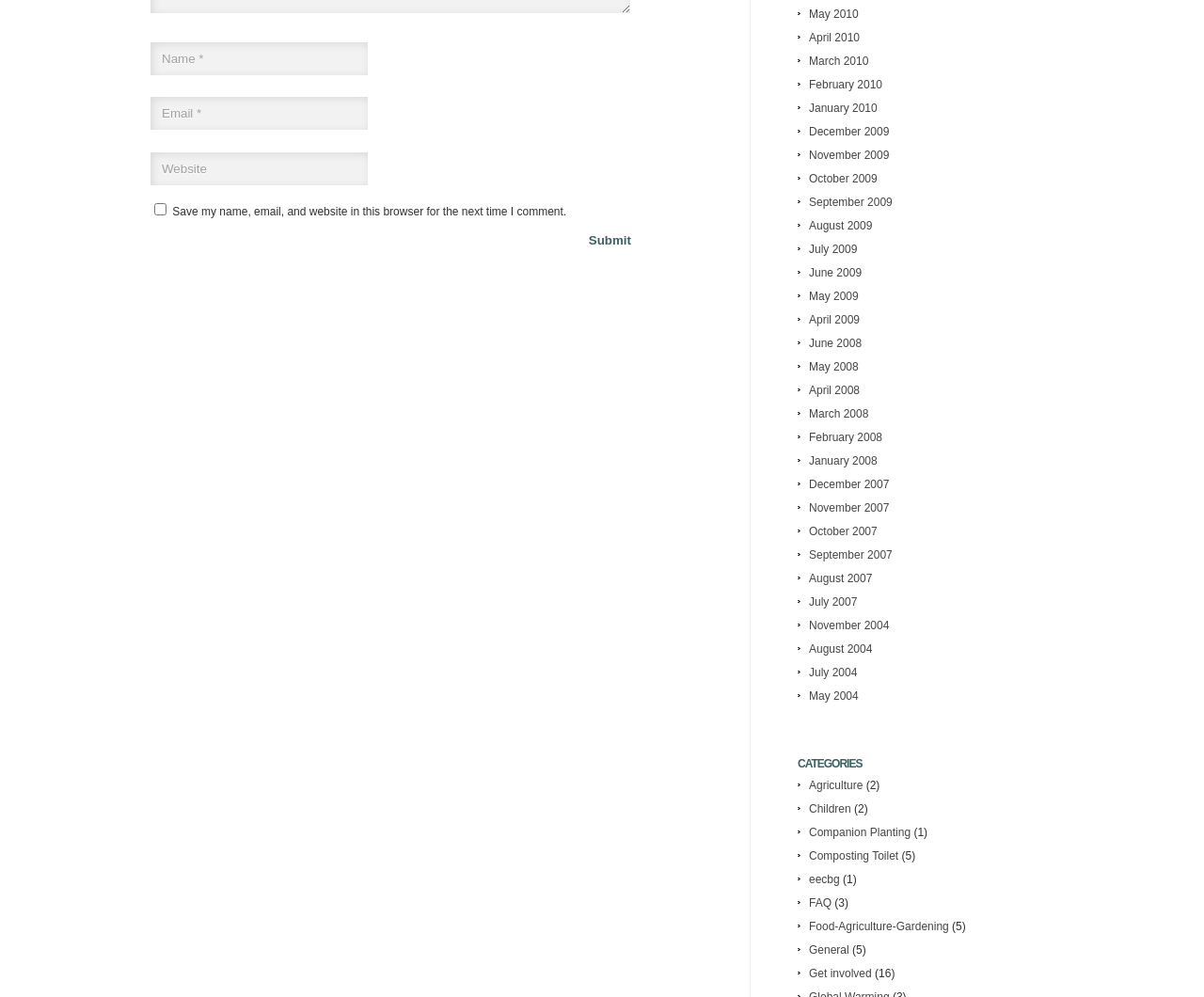Based on what you see in the screenshot, provide a thorough answer to this question: What are the categories listed on the webpage?

The categories are listed below the links to monthly archives. They include 'Agriculture', 'Children', 'Companion Planting', and many others. These categories seem to be related to the topics of the articles or posts on the webpage.